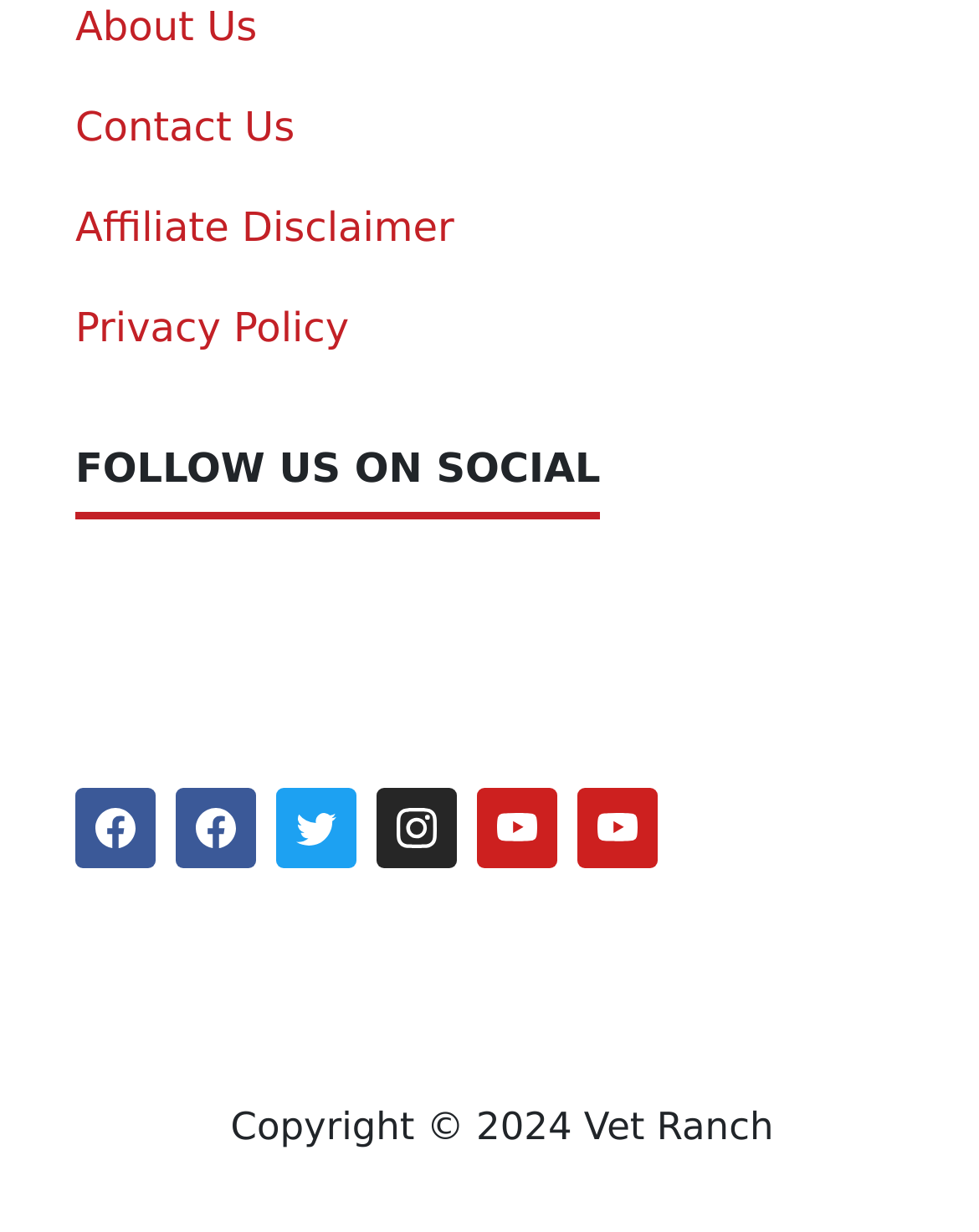Given the description of the UI element: "Privacy Policy", predict the bounding box coordinates in the form of [left, top, right, bottom], with each value being a float between 0 and 1.

[0.077, 0.246, 0.357, 0.285]